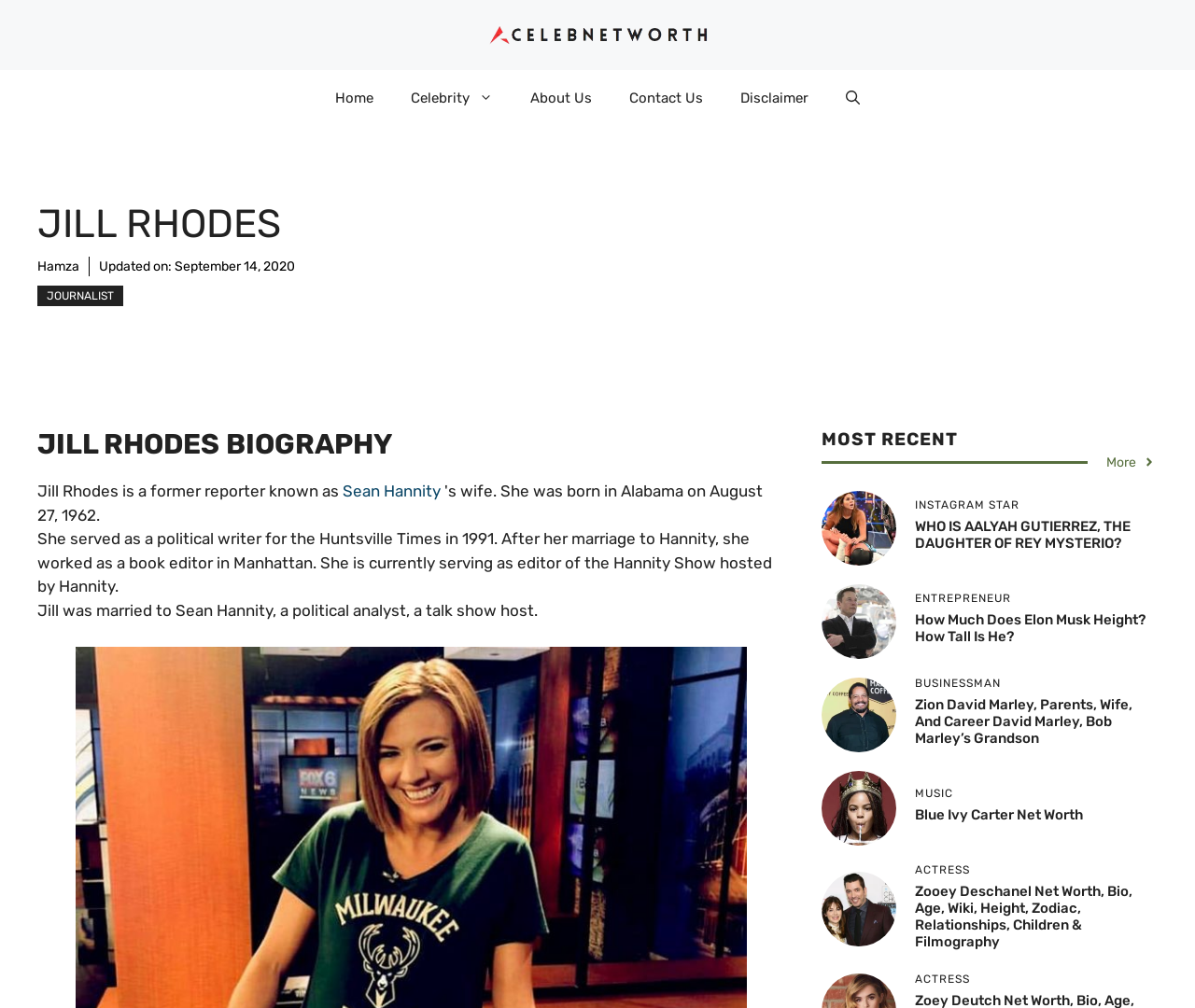Please locate the bounding box coordinates of the element that needs to be clicked to achieve the following instruction: "Read more about Jill Rhodes". The coordinates should be four float numbers between 0 and 1, i.e., [left, top, right, bottom].

[0.031, 0.478, 0.369, 0.497]